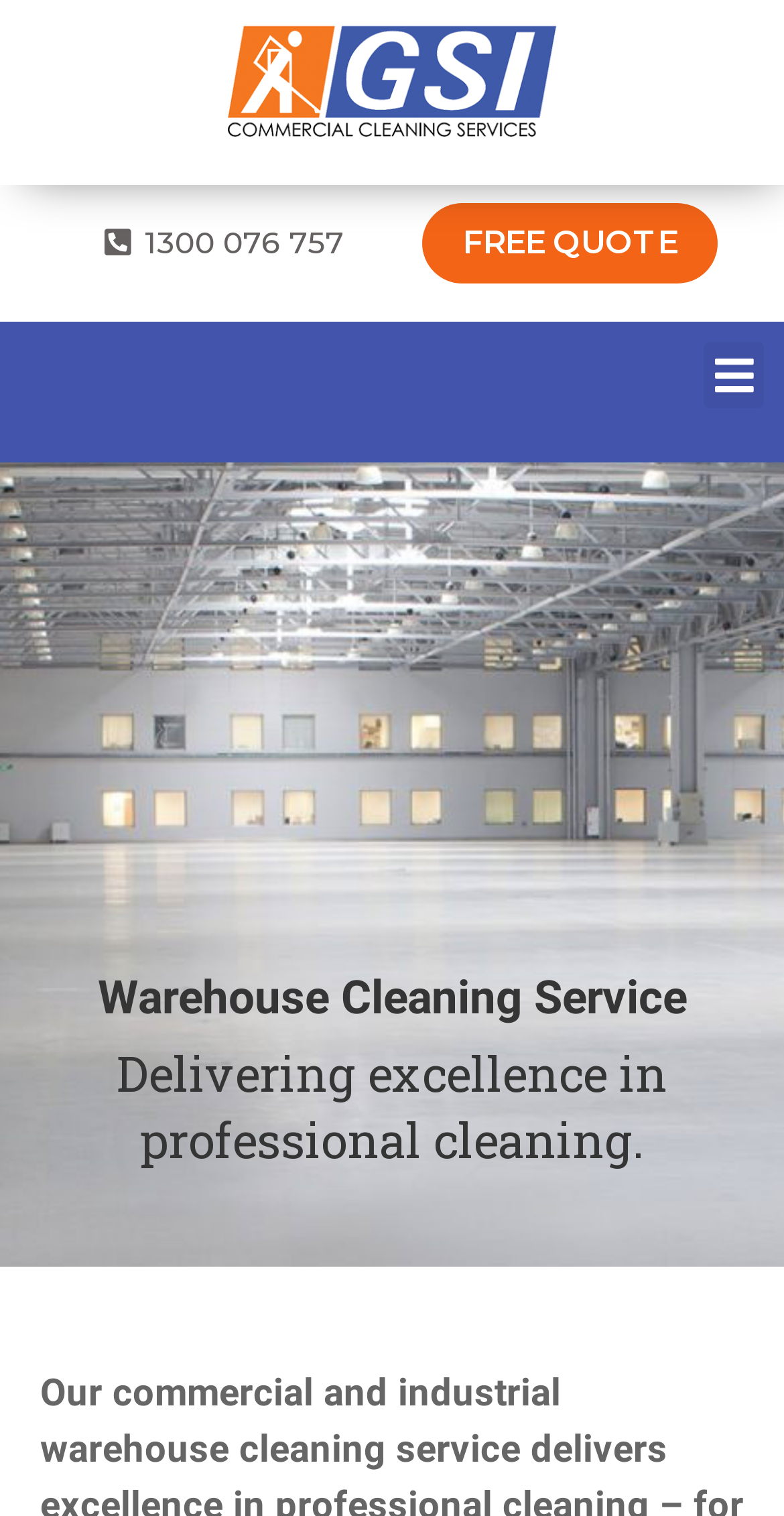Determine the bounding box for the UI element as described: "1300 076 757". The coordinates should be represented as four float numbers between 0 and 1, formatted as [left, top, right, bottom].

[0.072, 0.134, 0.5, 0.186]